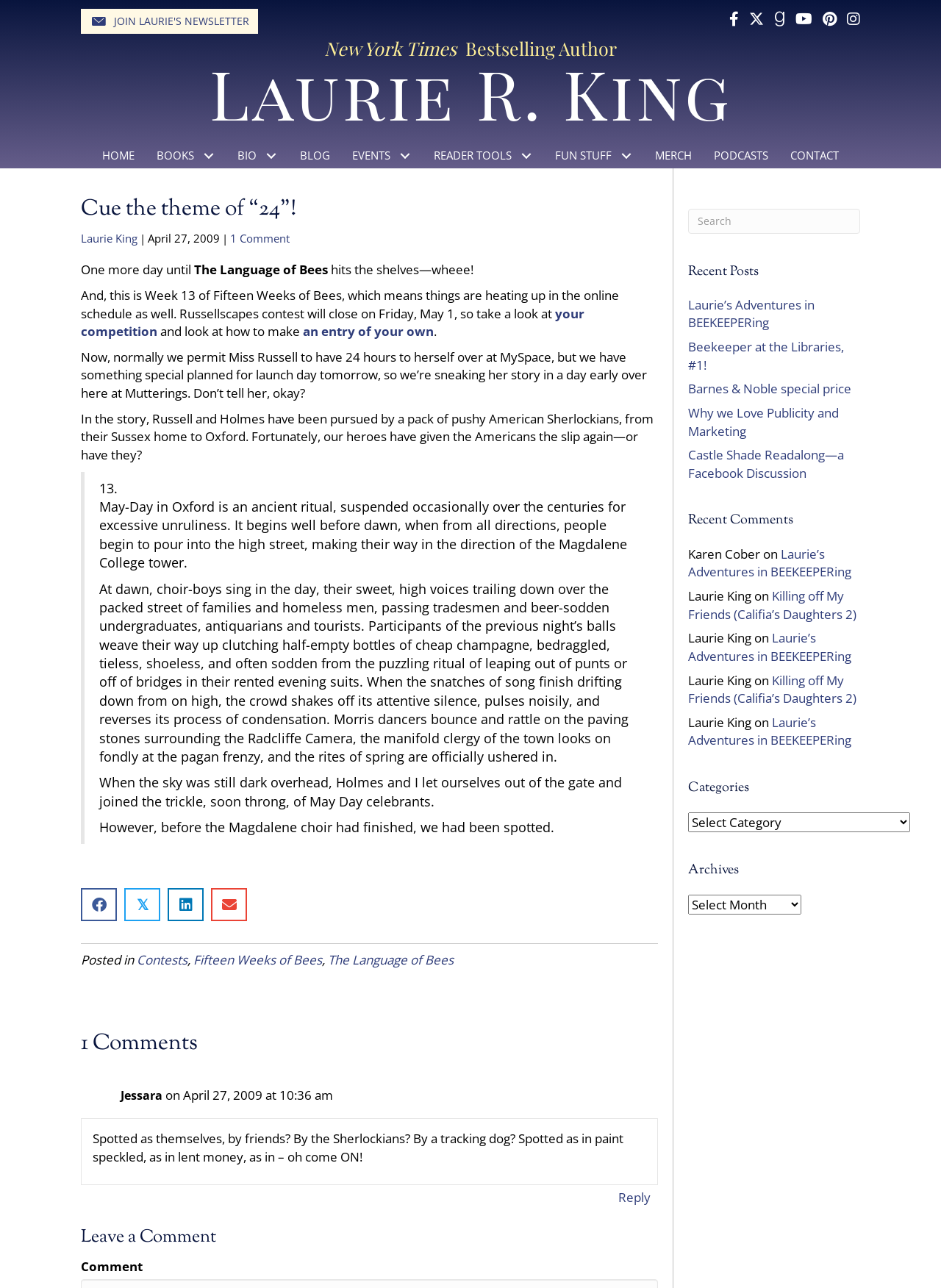Identify the bounding box coordinates of the area you need to click to perform the following instruction: "Learn about Over 50 Life Insurance".

None